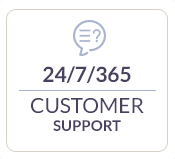Reply to the question with a single word or phrase:
What is the tone of the overall aesthetic?

Reassuring and professional